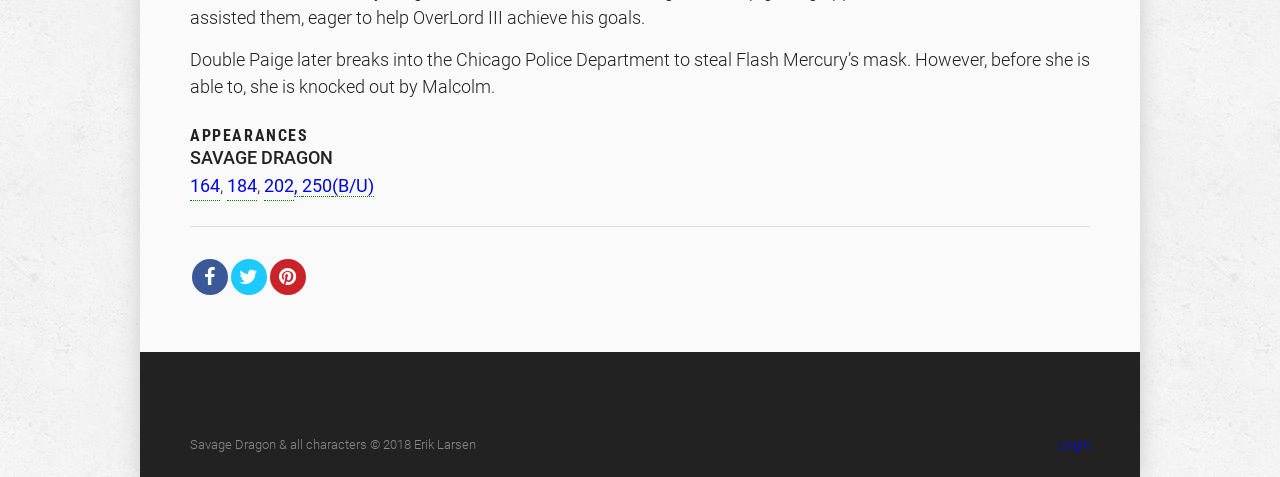Highlight the bounding box coordinates of the region I should click on to meet the following instruction: "Share on Pinterest".

[0.211, 0.543, 0.239, 0.618]